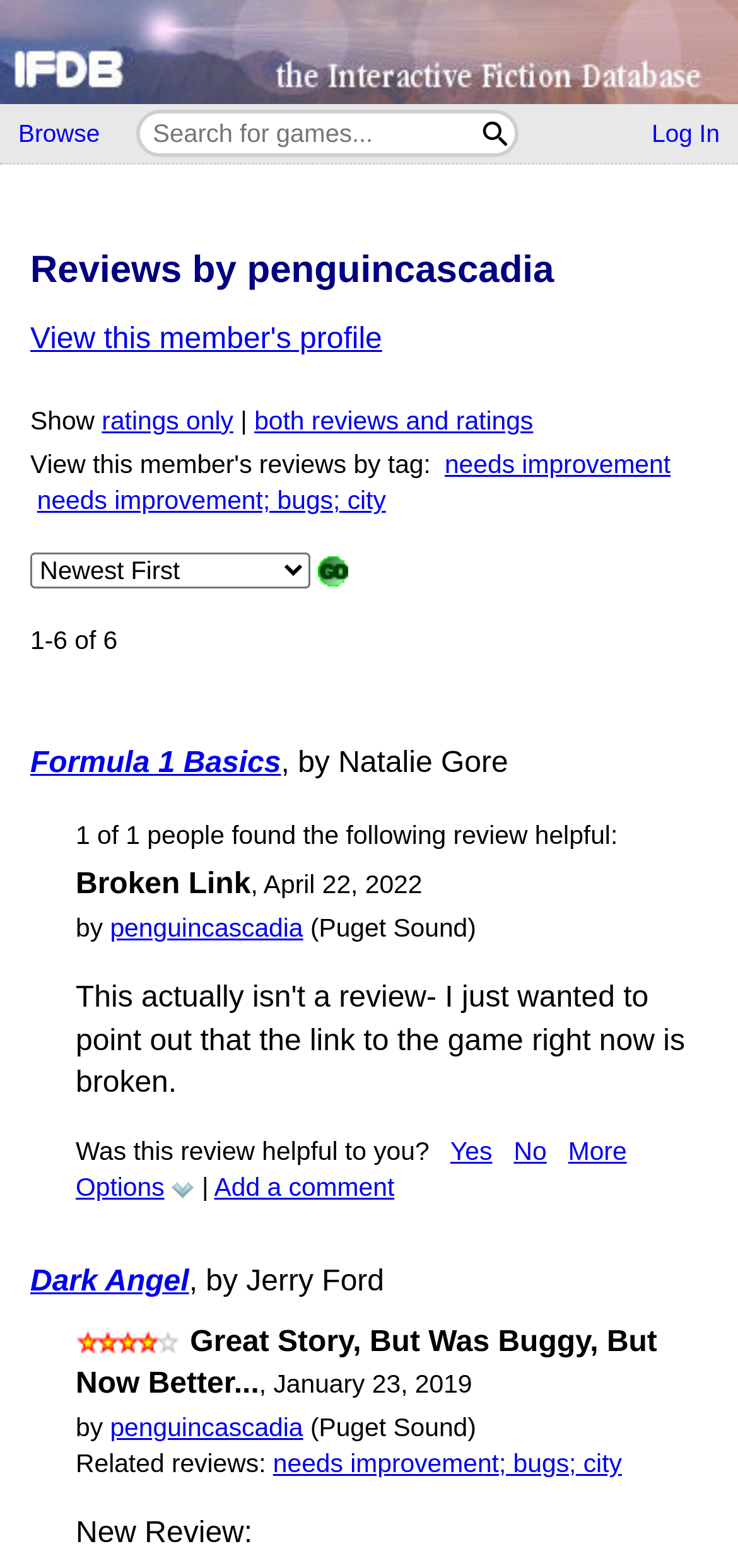Identify the text that serves as the heading for the webpage and generate it.

Reviews by penguincascadia